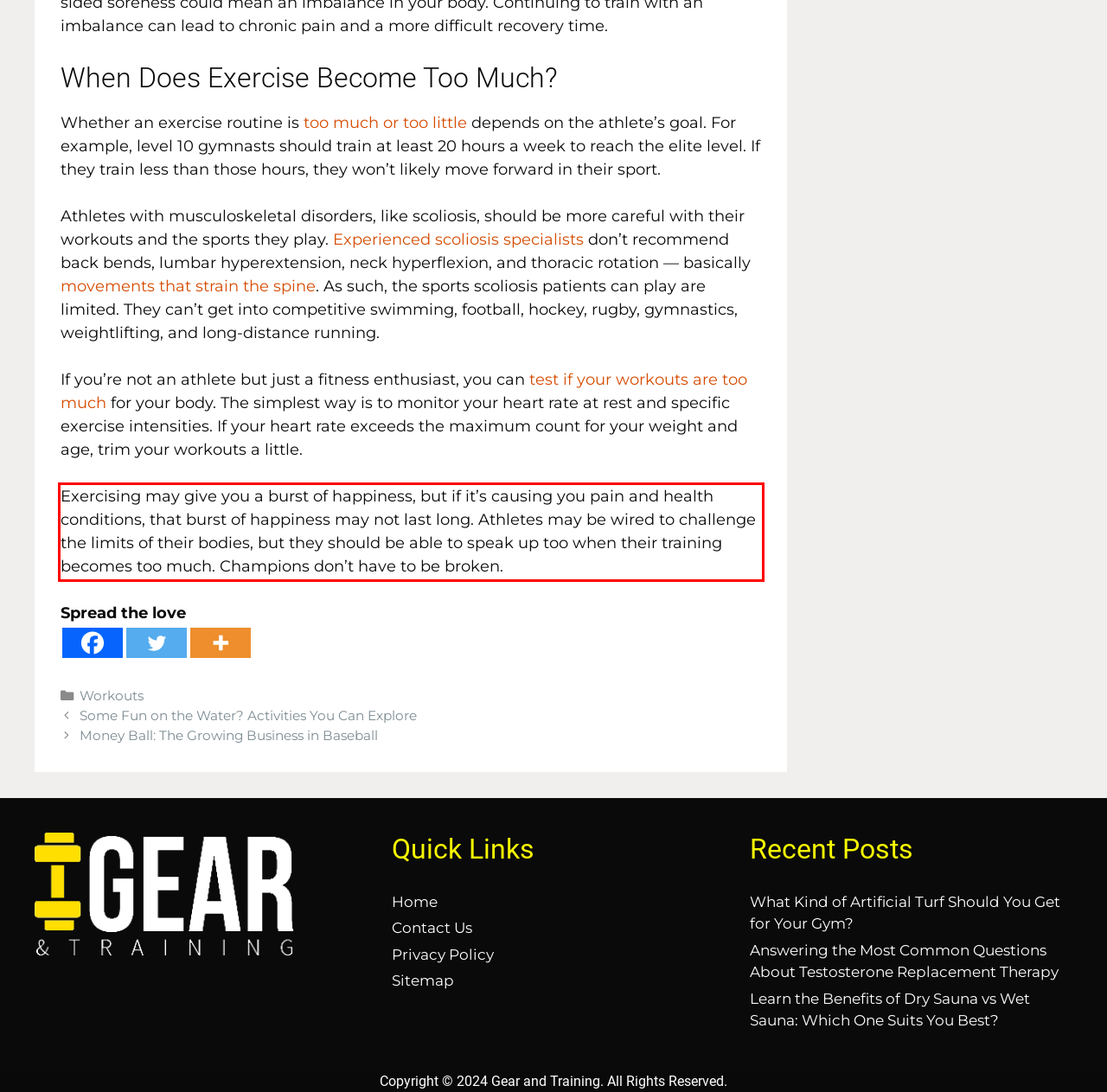Examine the screenshot of the webpage, locate the red bounding box, and generate the text contained within it.

Exercising may give you a burst of happiness, but if it’s causing you pain and health conditions, that burst of happiness may not last long. Athletes may be wired to challenge the limits of their bodies, but they should be able to speak up too when their training becomes too much. Champions don’t have to be broken.